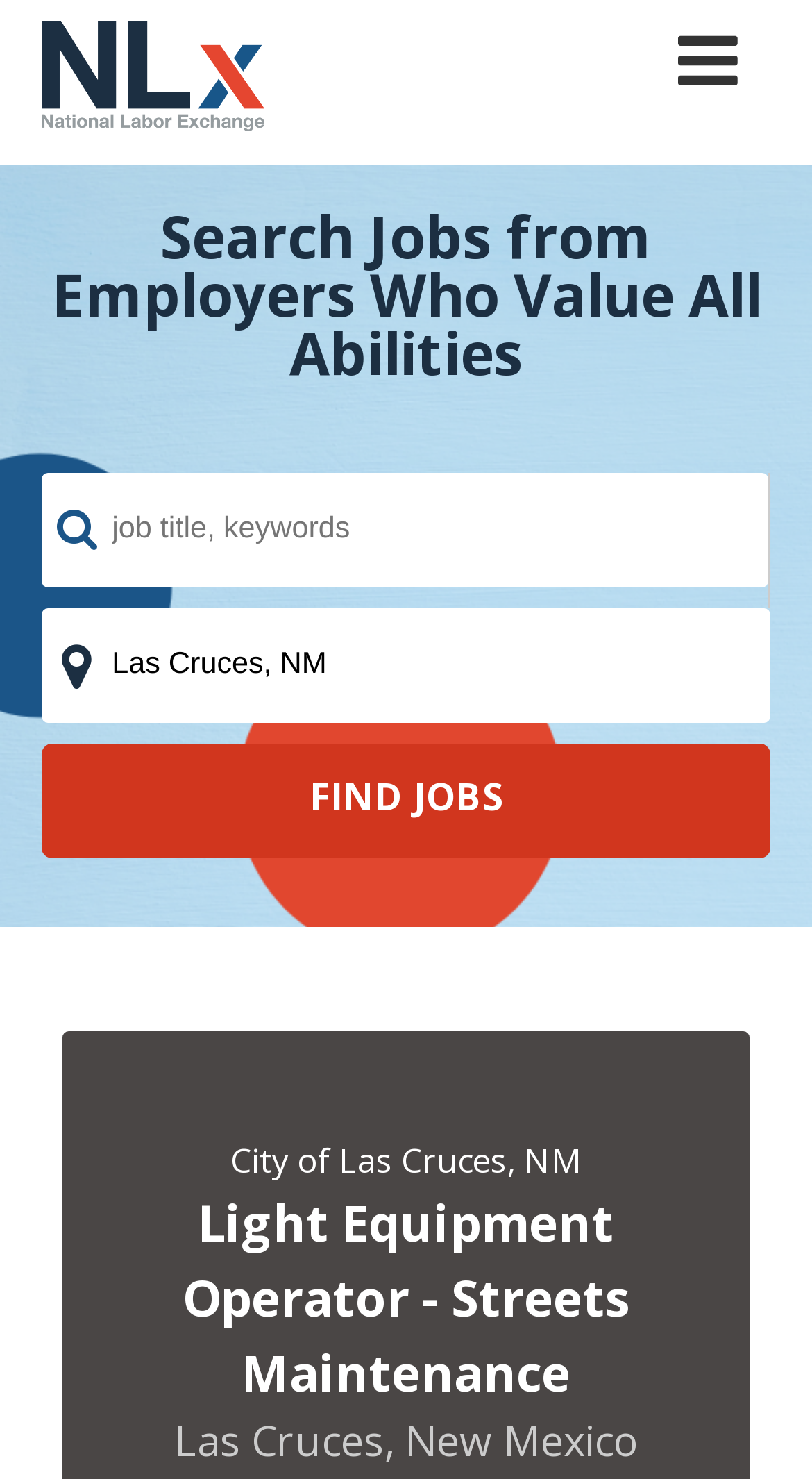Based on the image, give a detailed response to the question: What is the default city and state in the search field?

By examining the search field for city and state, I can see that the default value is 'Las Cruces, NM', which is the current location.